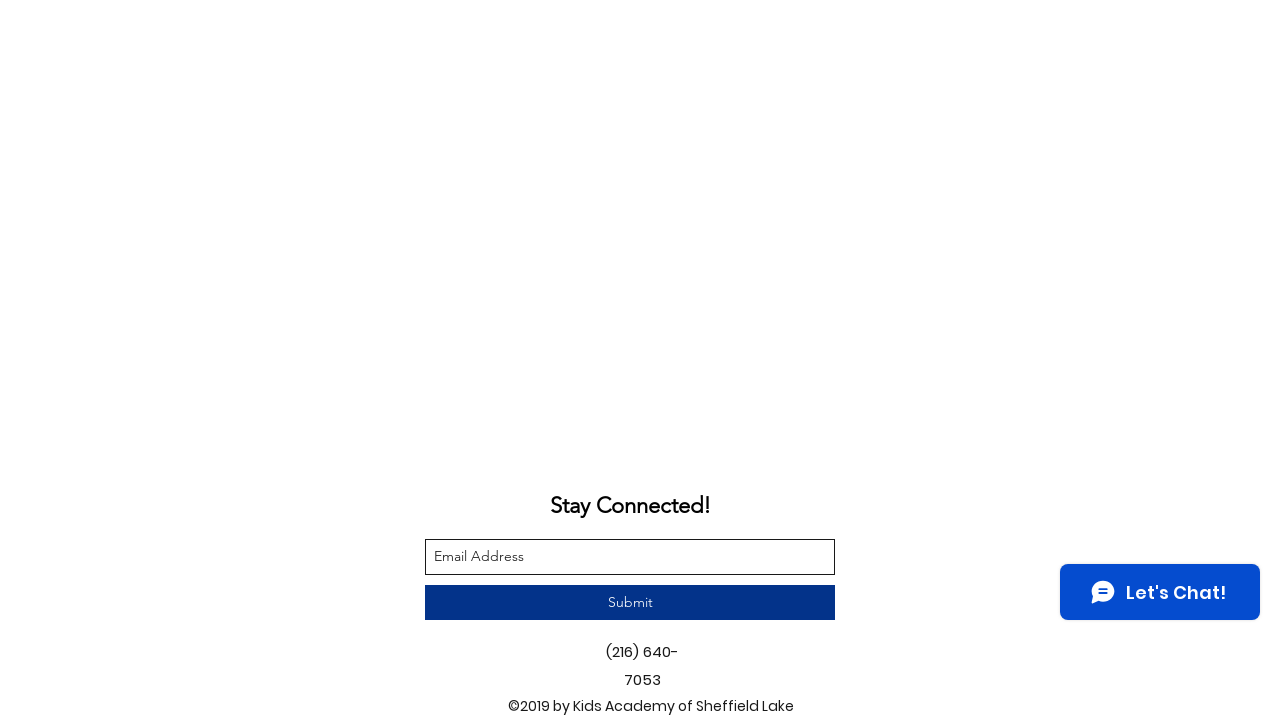Given the element description parent_node: Contact Us, identify the bounding box coordinates for the UI element on the webpage screenshot. The format should be (top-left x, top-left y, bottom-right x, bottom-right y), with values between 0 and 1.

[0.13, 0.011, 0.865, 0.664]